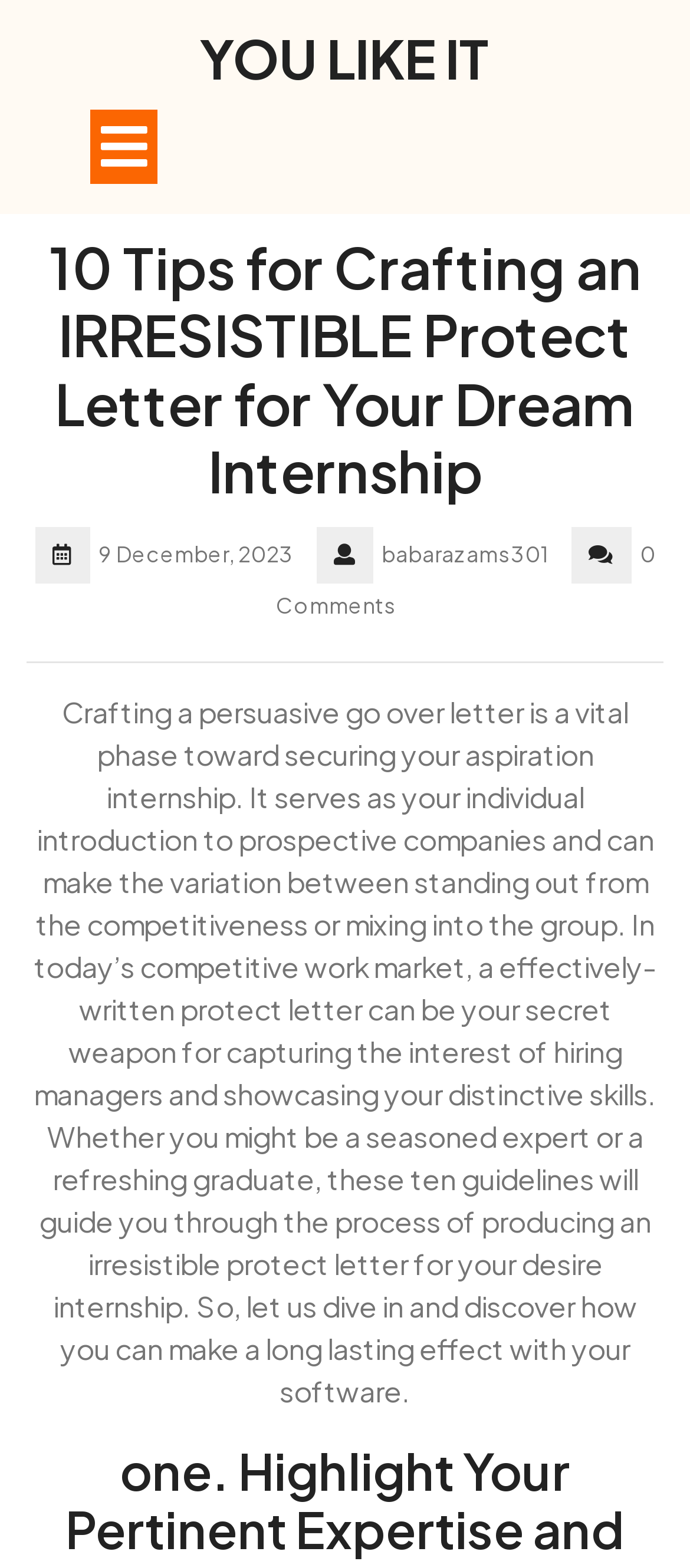Respond to the question below with a single word or phrase: What is the orientation of the separator element?

Horizontal